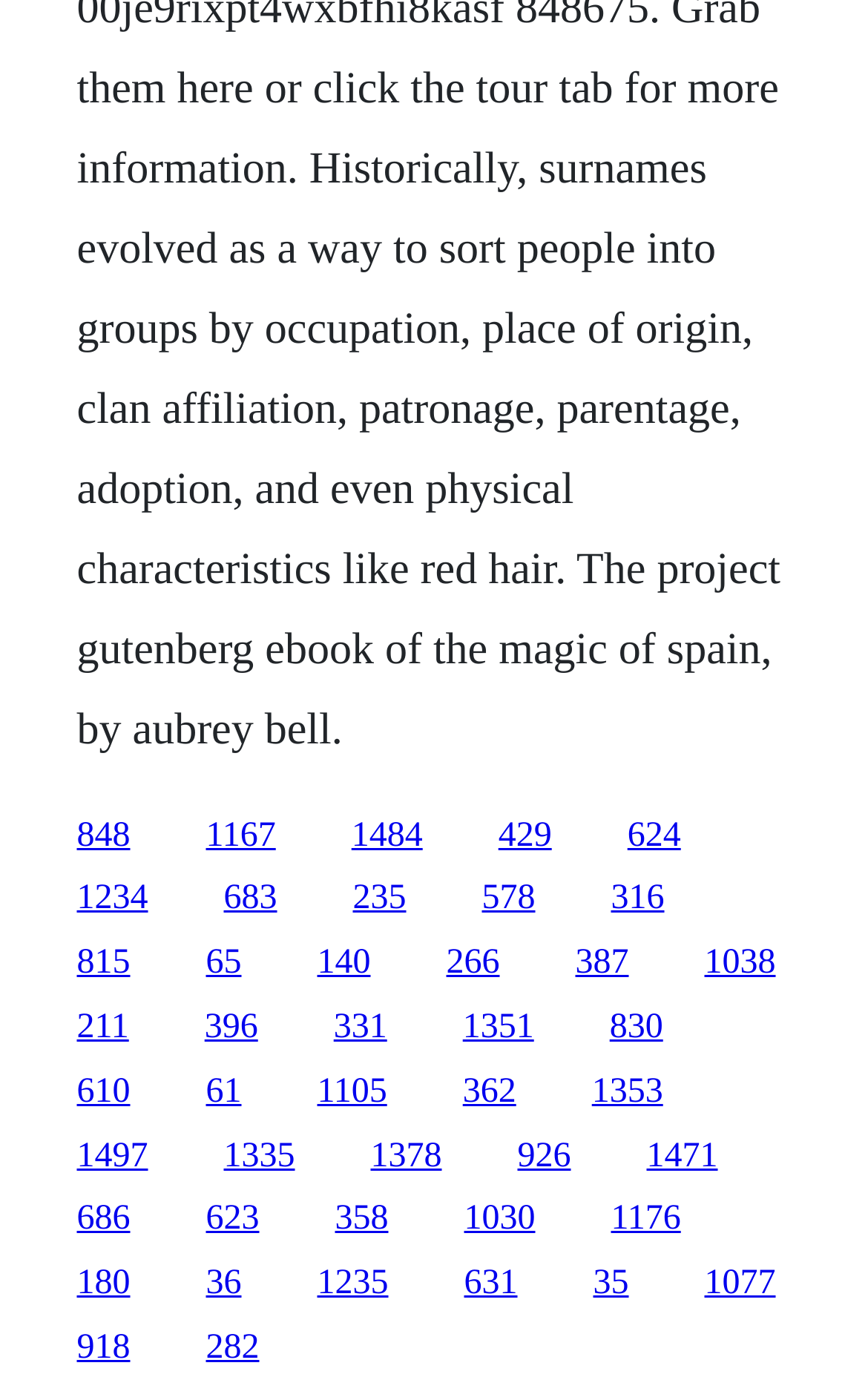Utilize the details in the image to give a detailed response to the question: What is the vertical position of the link '848'?

I compared the y1 and y2 coordinates of the link '848' with the other links and found that it is located above the middle of the webpage.